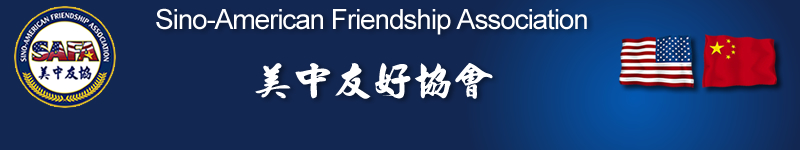What countries' flags are depicted?
Answer the question with a single word or phrase derived from the image.

United States and China